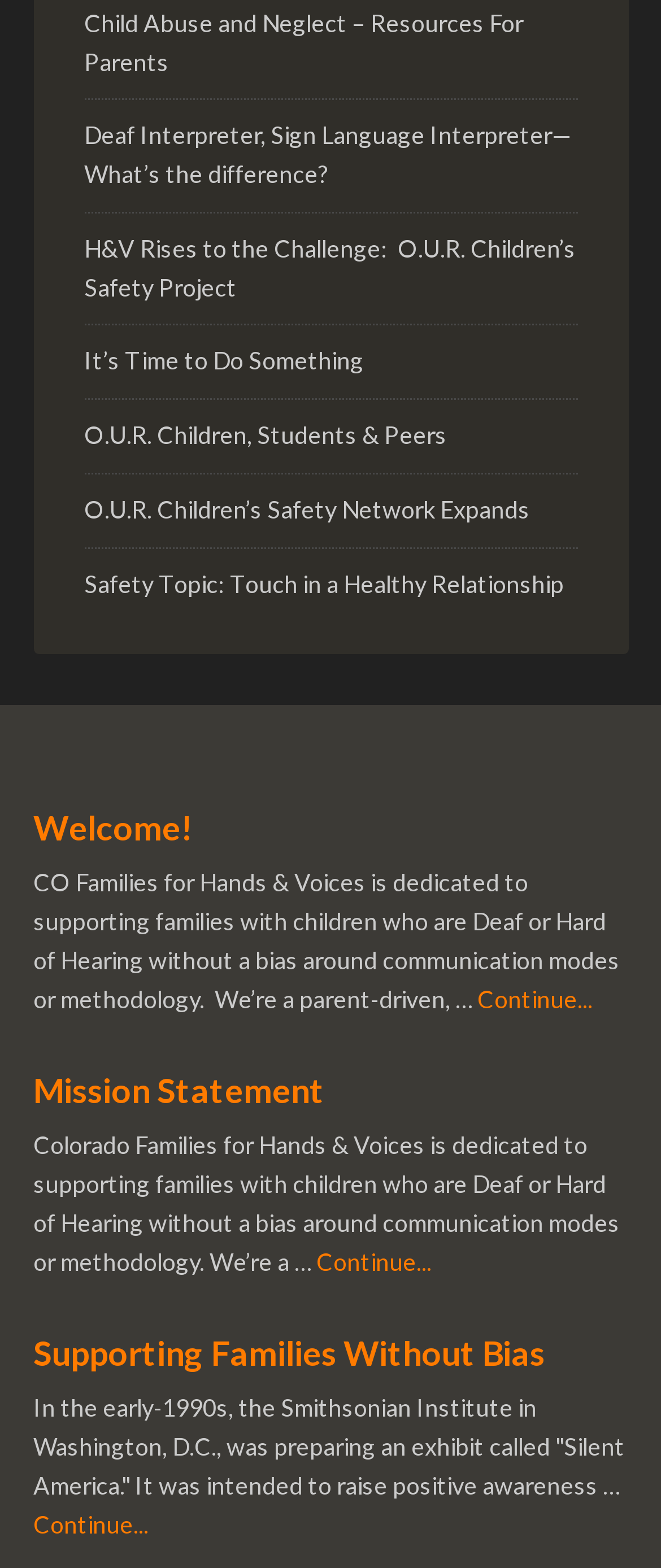Identify the bounding box coordinates of the clickable section necessary to follow the following instruction: "Read about the Mission Statement of Colorado Families for Hands & Voices". The coordinates should be presented as four float numbers from 0 to 1, i.e., [left, top, right, bottom].

[0.05, 0.682, 0.491, 0.708]